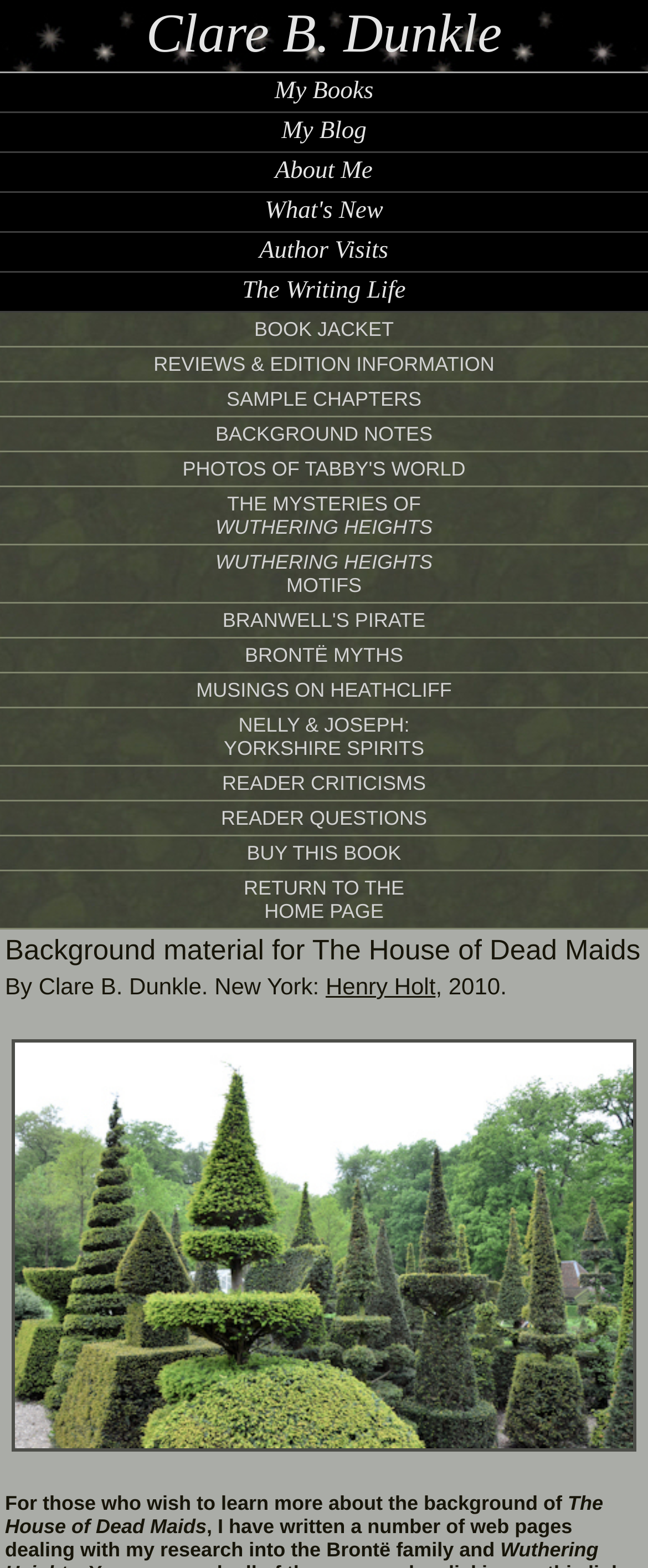Respond with a single word or phrase for the following question: 
What is the publisher of the book?

Henry Holt